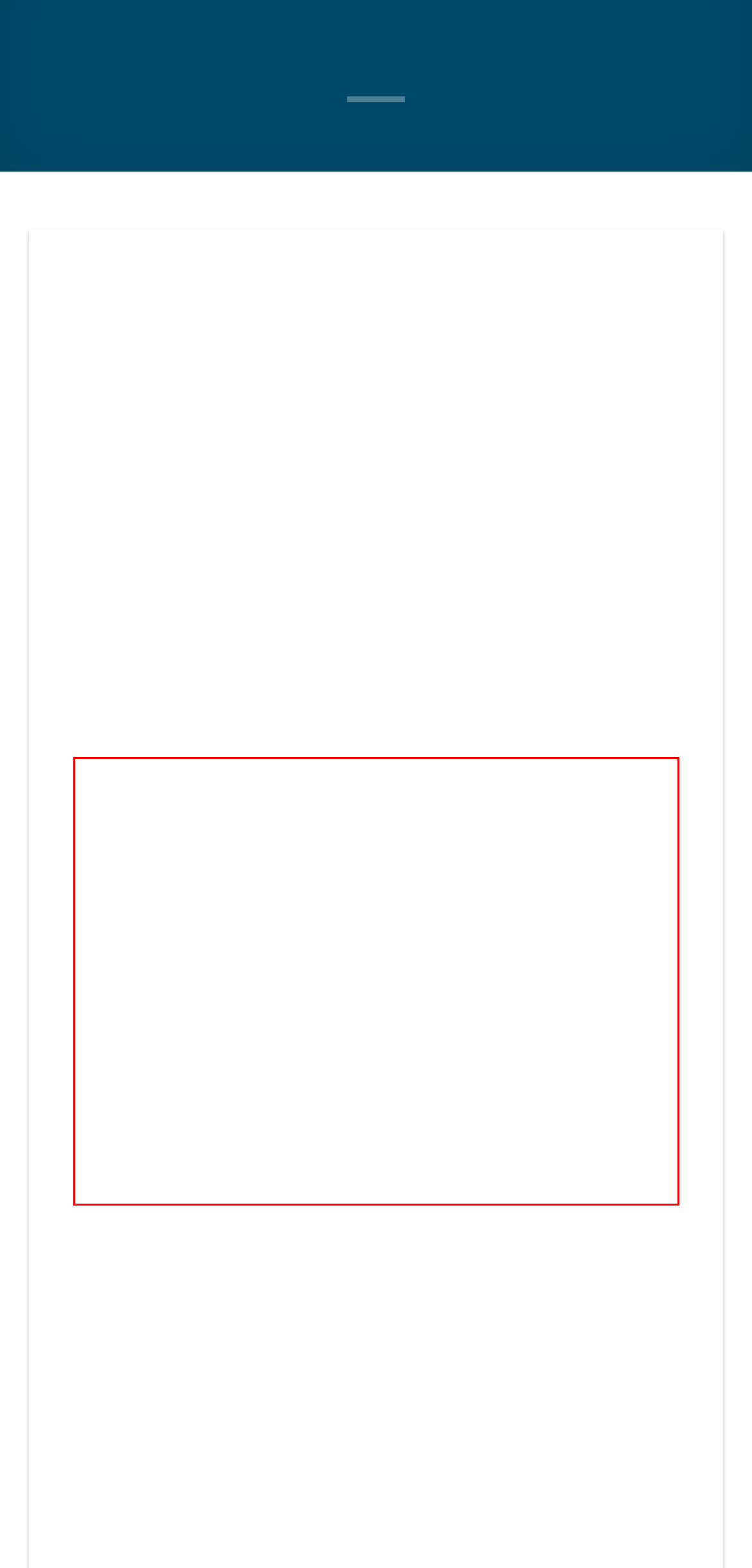Perform OCR on the text inside the red-bordered box in the provided screenshot and output the content.

When a flash flood warning is issued, there’s no time to second guess your response. Flood water can lead to structural damage to your home, your possessions, and, more importantly, threaten the safety of you and your family. It’s essential to be prepared with an emergency supply kit and communications plan. Here’s what you’ll need.